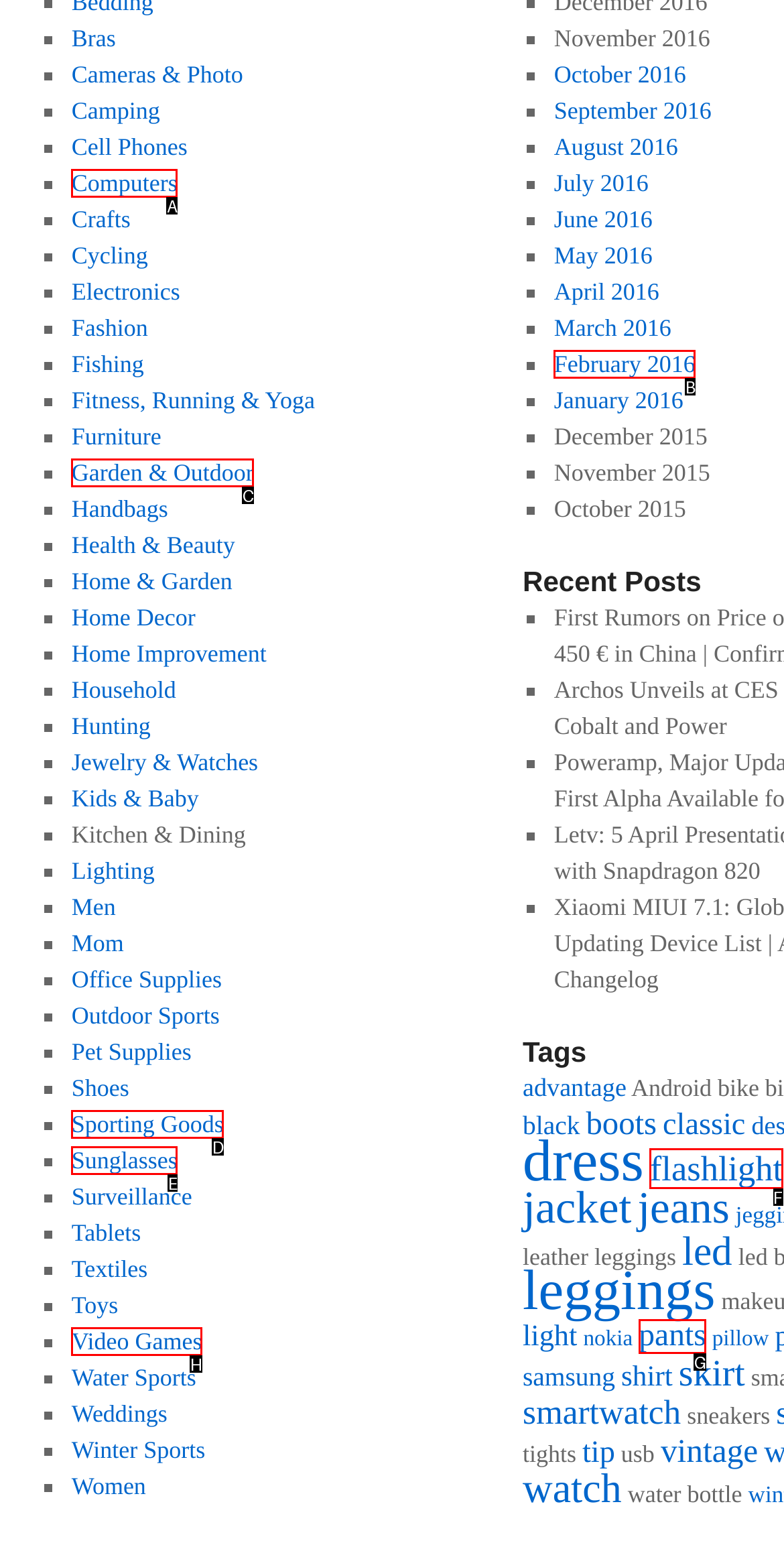Determine which HTML element matches the given description: Garden & Outdoor. Provide the corresponding option's letter directly.

C